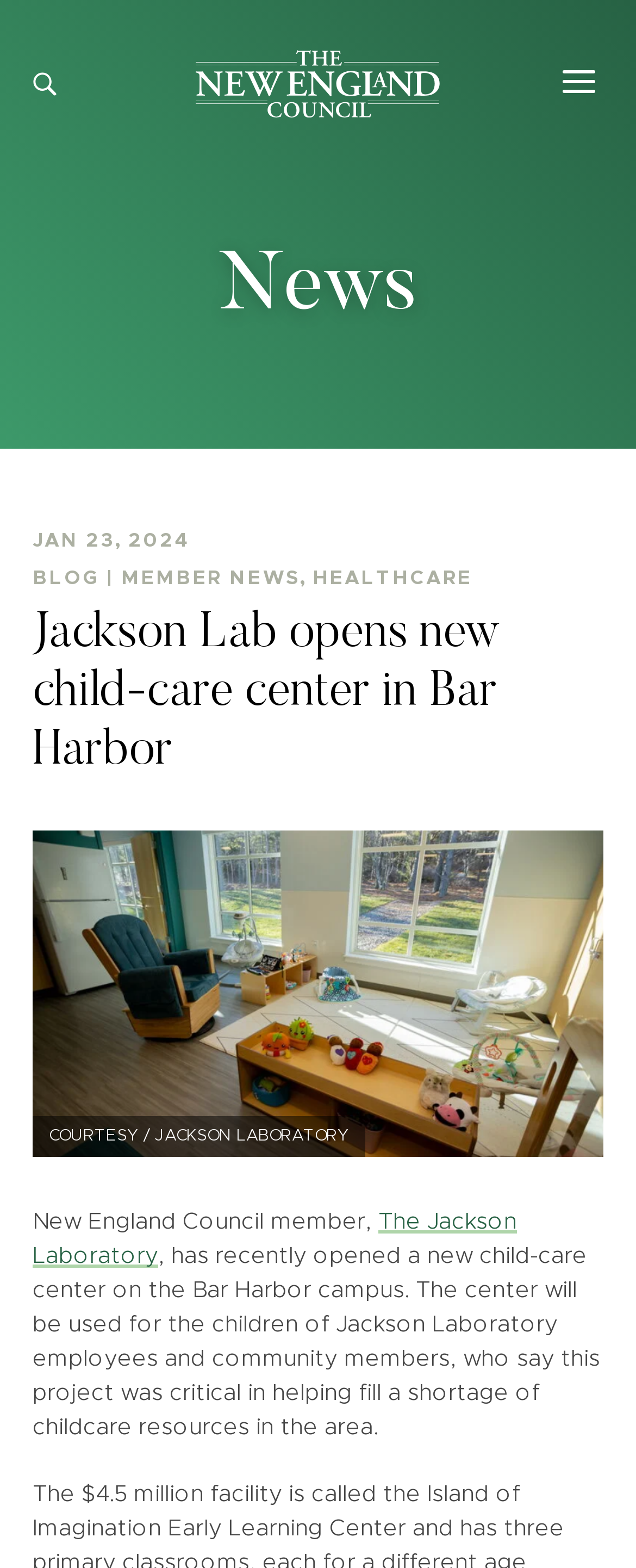Where is the new child-care center located?
We need a detailed and meticulous answer to the question.

I found the location of the new child-care center by reading the main text of the webpage, which states that the center is located on the Bar Harbor campus.